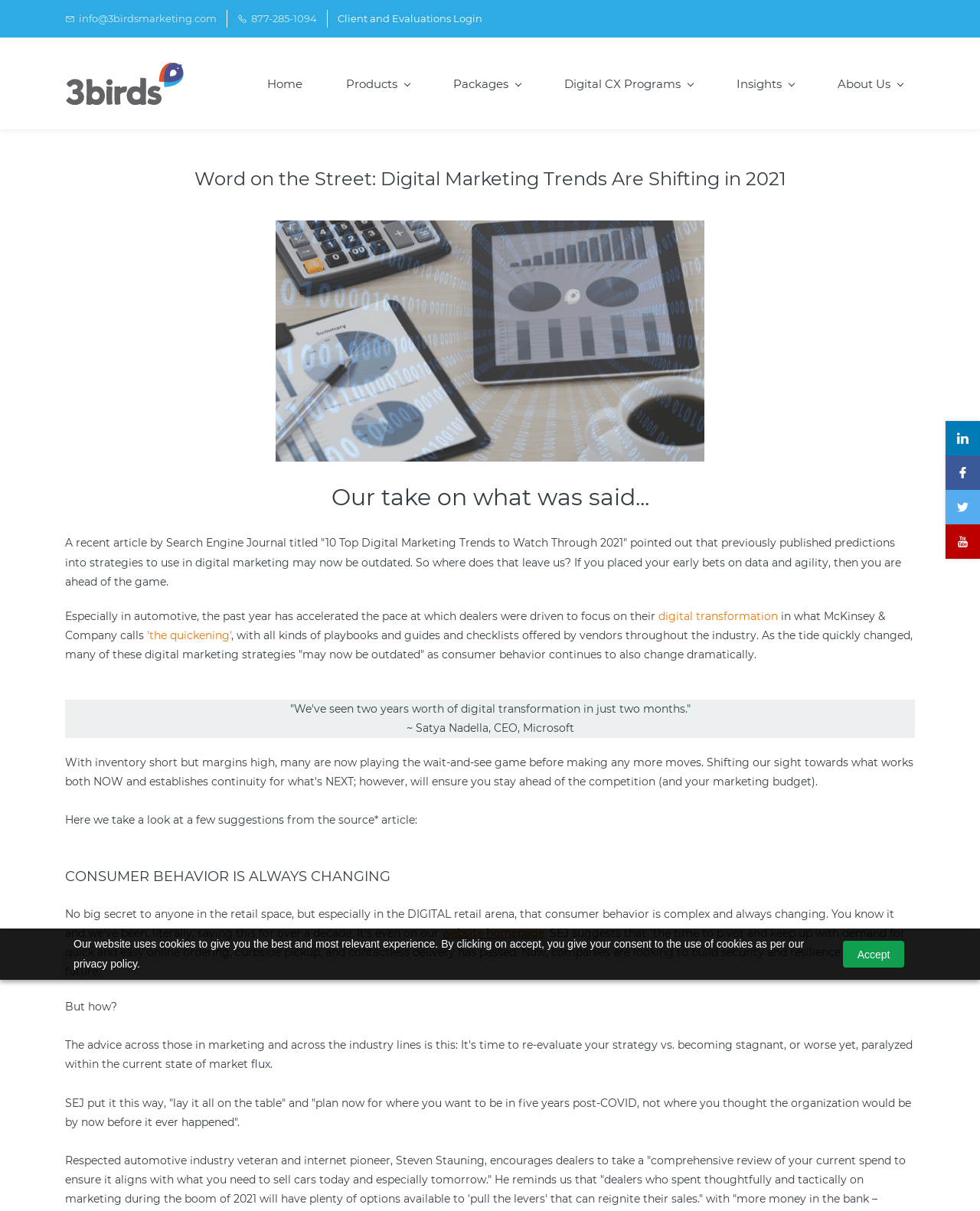Please specify the bounding box coordinates for the clickable region that will help you carry out the instruction: "Contact via 'info@3birdsmarketing.com'".

[0.066, 0.008, 0.221, 0.023]